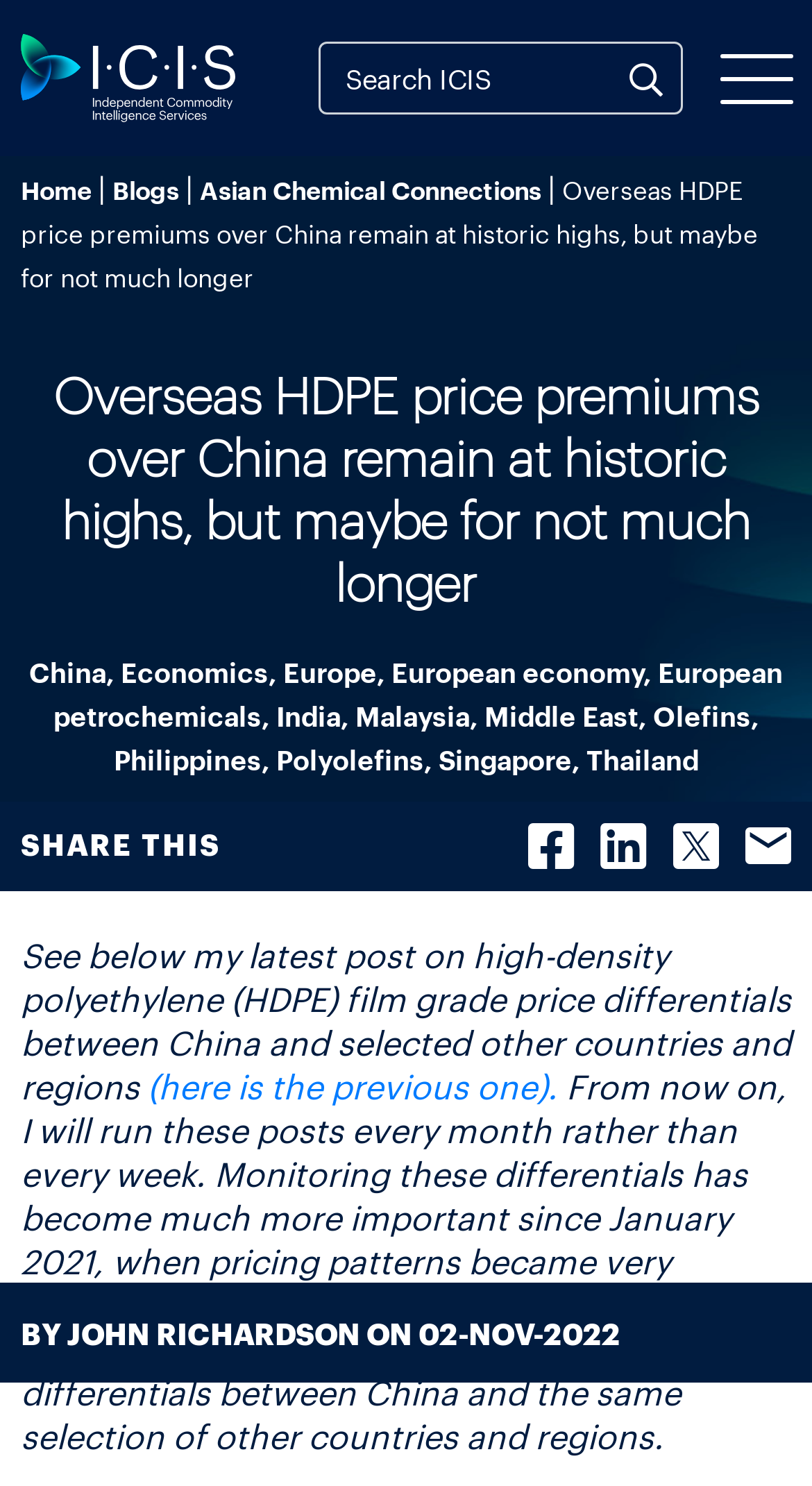Create a detailed description of the webpage's content and layout.

The webpage appears to be a blog post discussing HDPE film grade price premiums over China. At the top, there is a search bar with a "Search ICIS" button to the right. Below the search bar, there is a breadcrumb navigation menu with links to "Home", "Blogs", and "Asian Chemical Connections". 

The main title of the blog post, "Overseas HDPE price premiums over China remain at historic highs, but maybe for not much longer", is prominently displayed. Below the title, there are several links to related topics, including "China", "Economics", "Europe", and others.

The blog post itself is divided into several sections. The first section discusses HDPE film grade price differentials between China and selected other countries and regions. There is a link to a previous post on the same topic. The author mentions that they will be publishing these posts on a monthly basis from now on.

At the bottom of the page, there is a section with social media sharing links and a "SHARE THIS" button. The author's name, "John Richardson", and the date of the post, "02-NOV-2022", are also displayed.